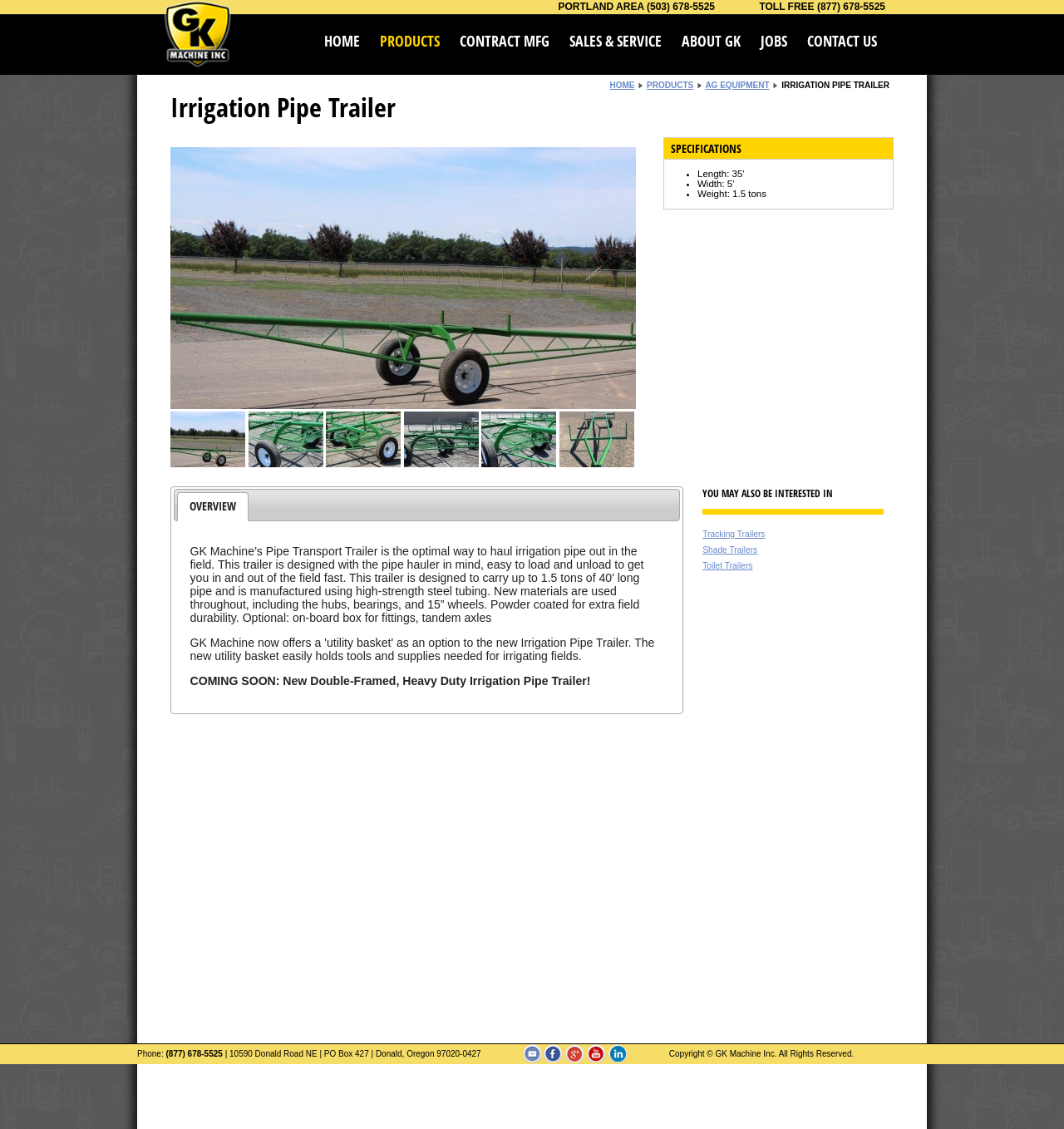Find the bounding box coordinates of the UI element according to this description: "SALES & SERVICE".

[0.535, 0.027, 0.622, 0.045]